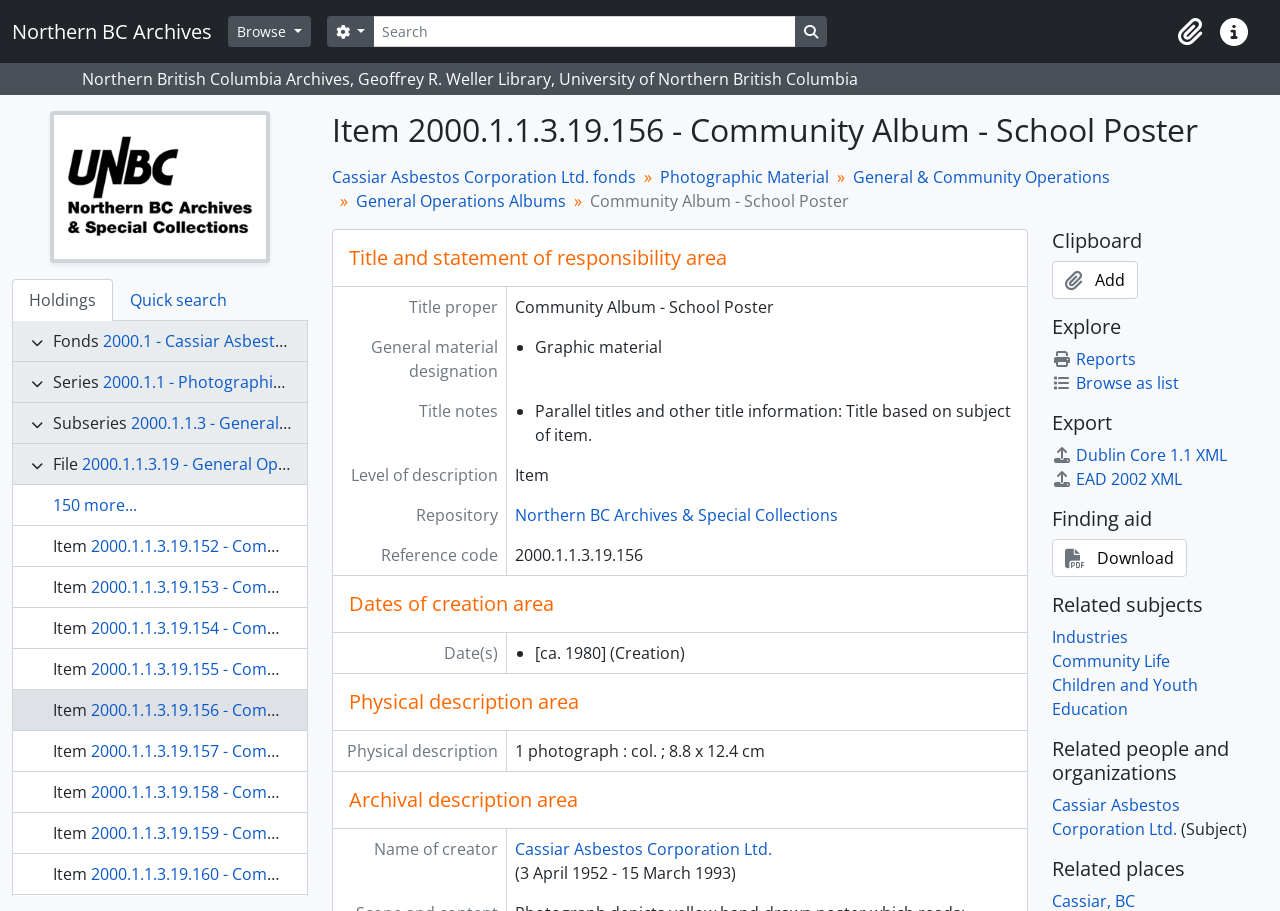Please identify the bounding box coordinates of the clickable area that will allow you to execute the instruction: "Add to clipboard".

[0.822, 0.287, 0.889, 0.329]